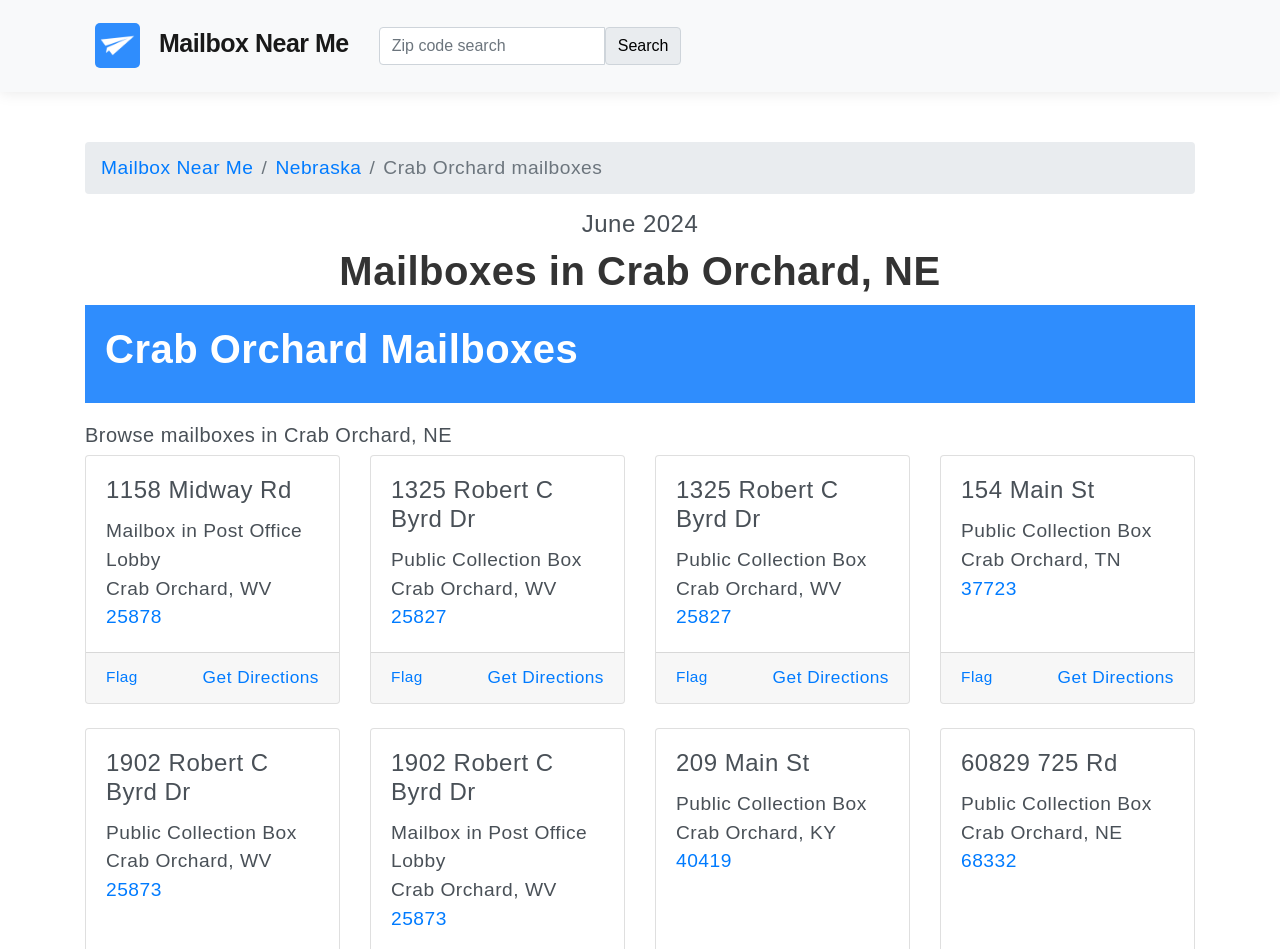Provide a brief response to the question below using a single word or phrase: 
What is the purpose of the search bar?

Zip code search